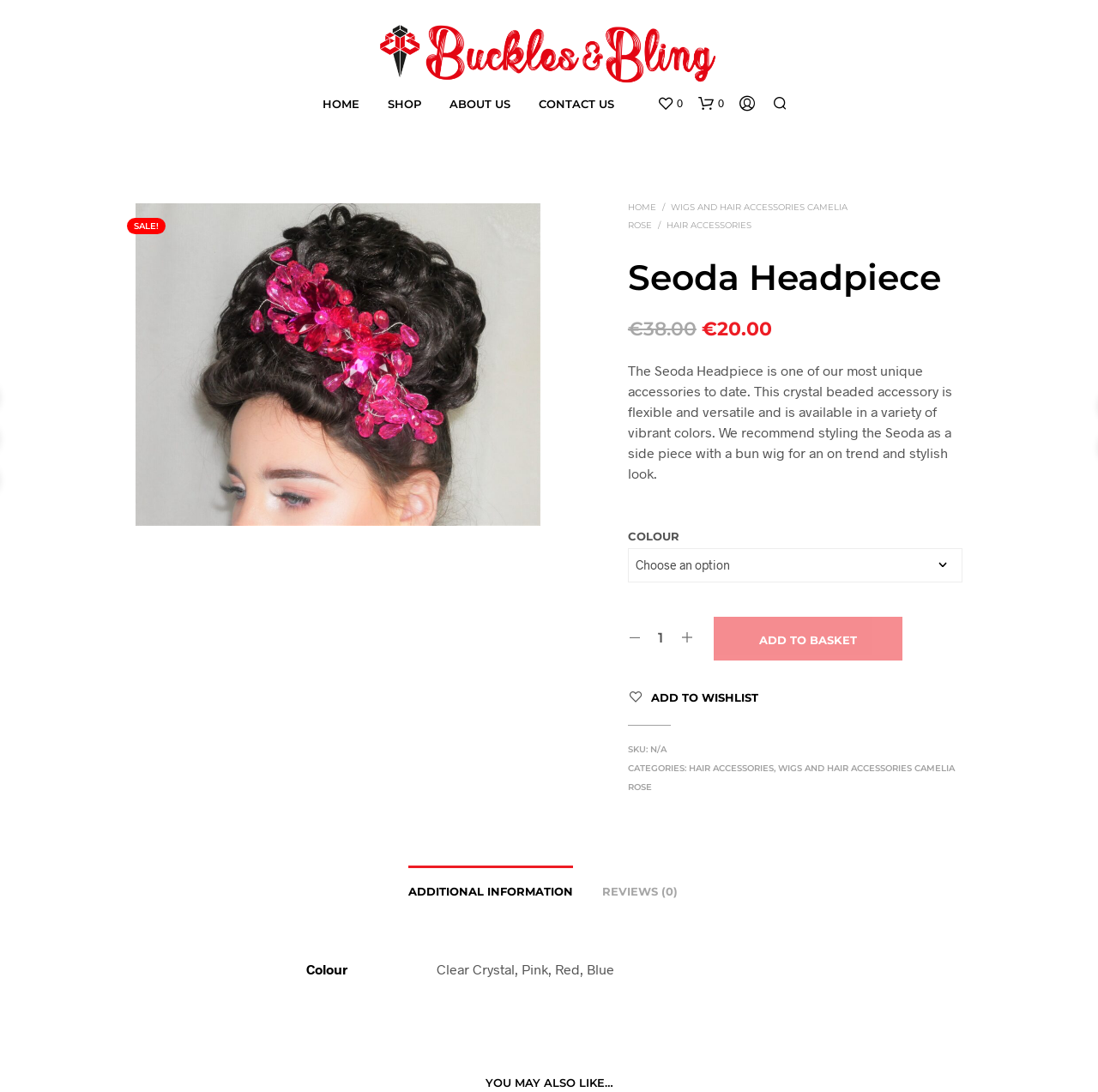Given the element description Add to Wishlist, predict the bounding box coordinates for the UI element in the webpage screenshot. The format should be (top-left x, top-left y, bottom-right x, bottom-right y), and the values should be between 0 and 1.

[0.593, 0.632, 0.691, 0.645]